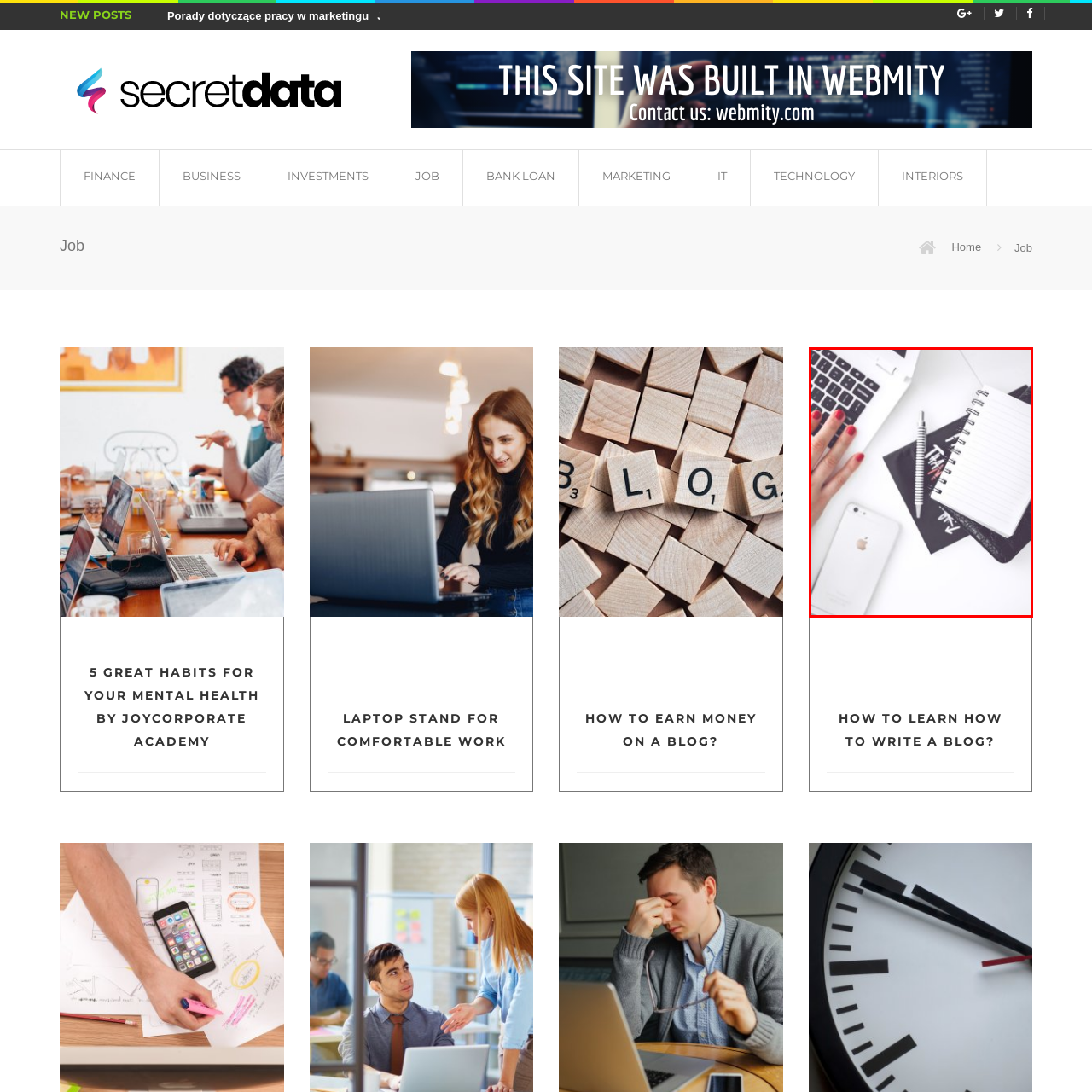Inspect the area within the red bounding box and elaborate on the following question with a detailed answer using the image as your reference: What is the material of the pen?

The caption describes the pen as 'shiny, metallic', which directly answers the question about the material of the pen.